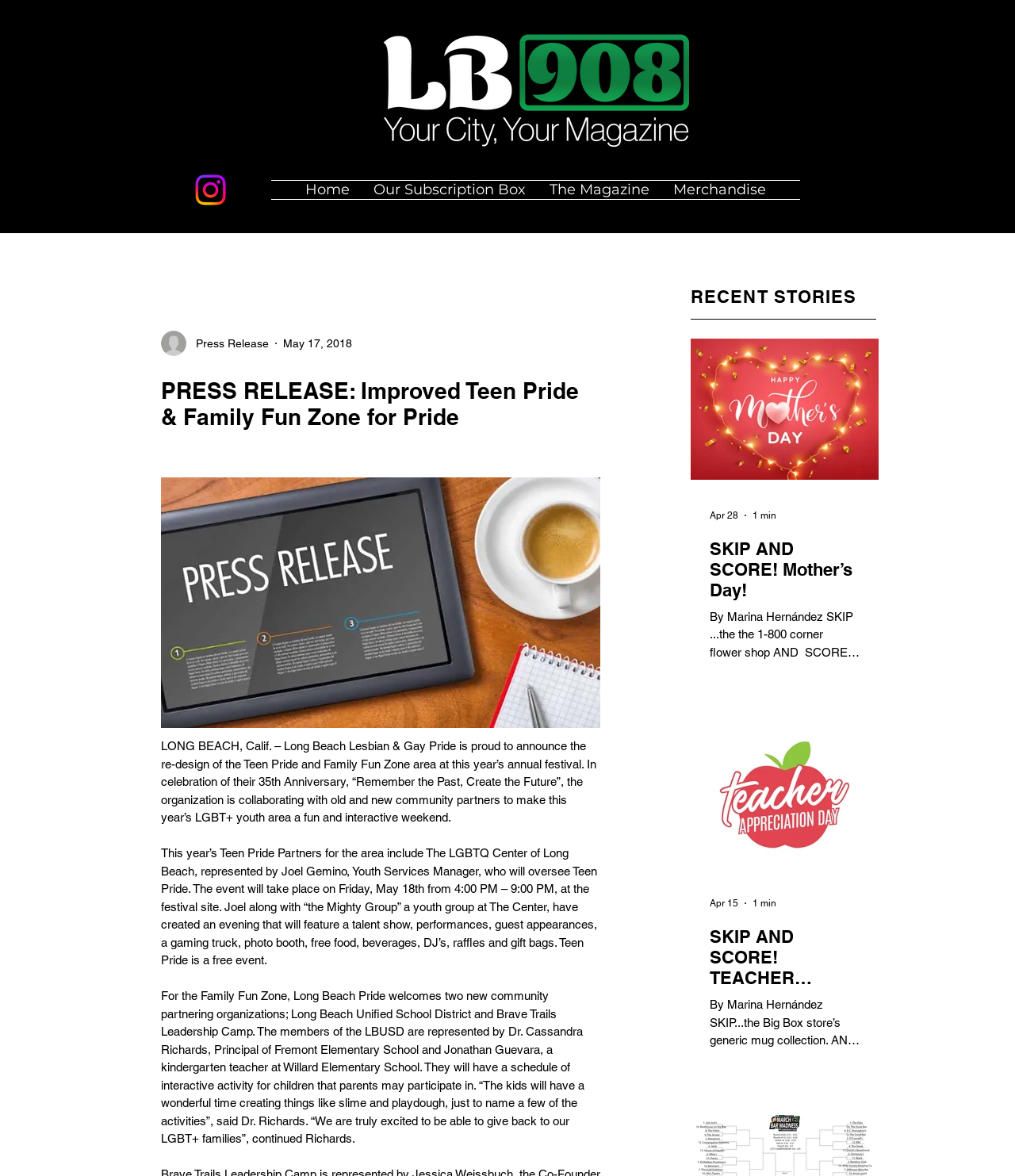From the webpage screenshot, predict the bounding box of the UI element that matches this description: "Our Subscription Box".

[0.356, 0.154, 0.53, 0.169]